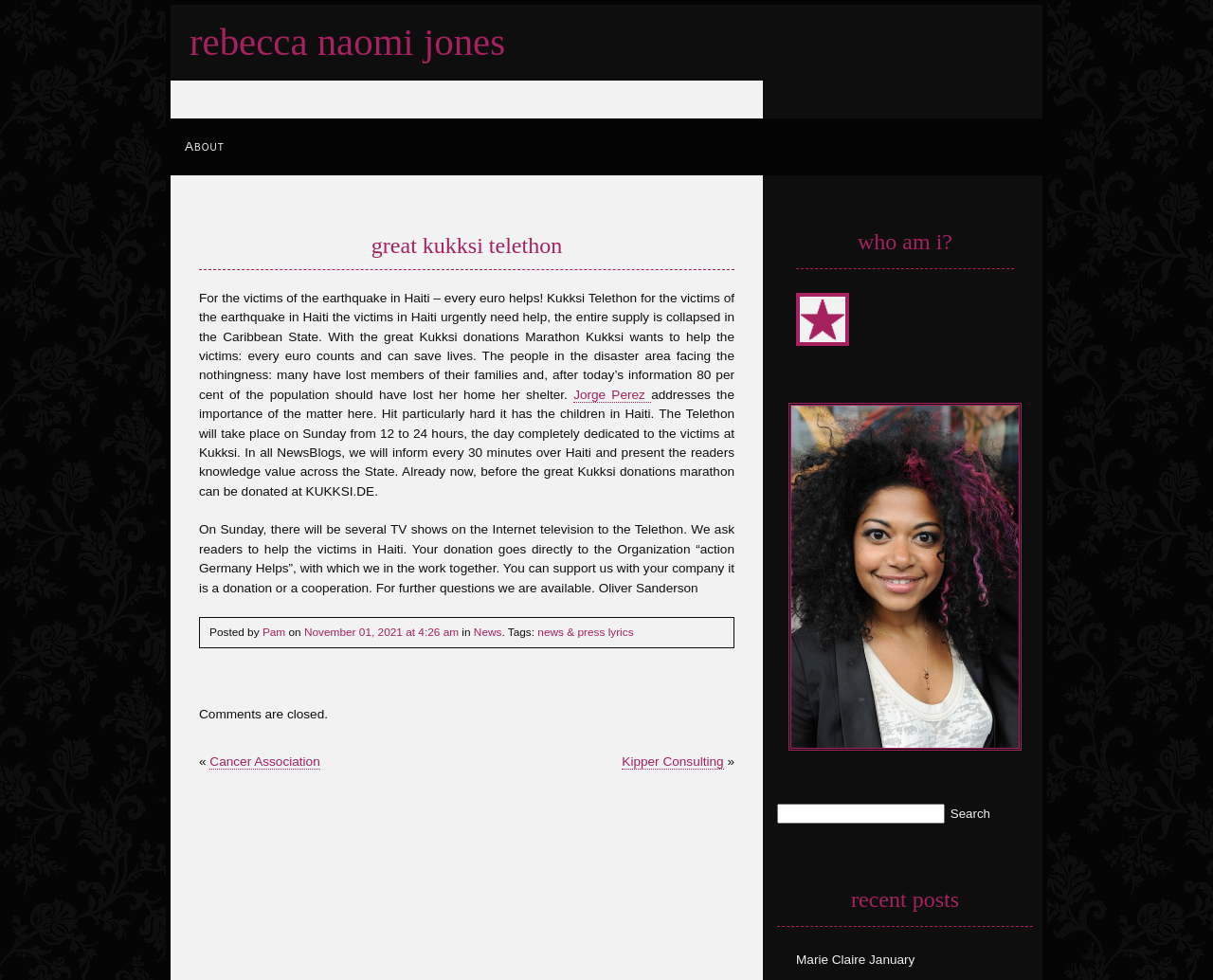Could you specify the bounding box coordinates for the clickable section to complete the following instruction: "View SUNDAY WORSHIP 10:30AM details"?

None